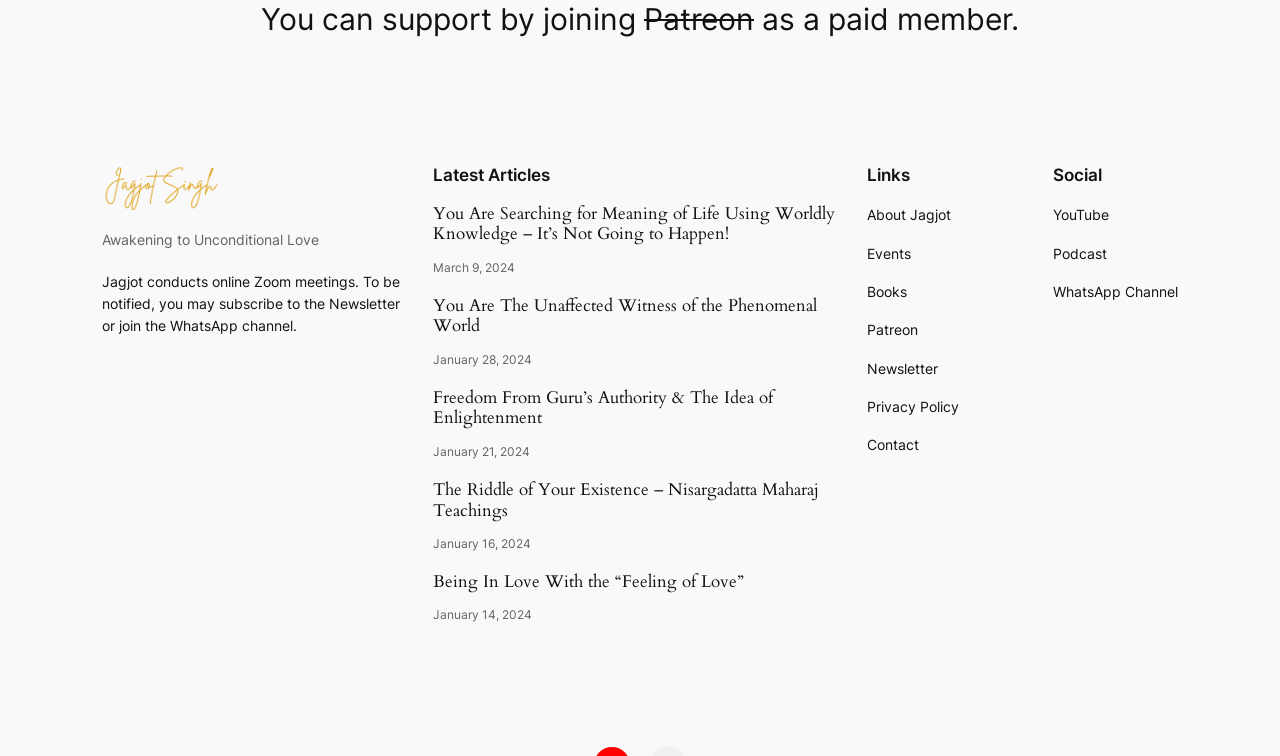Please indicate the bounding box coordinates of the element's region to be clicked to achieve the instruction: "Subscribe to the Newsletter". Provide the coordinates as four float numbers between 0 and 1, i.e., [left, top, right, bottom].

[0.677, 0.473, 0.732, 0.503]